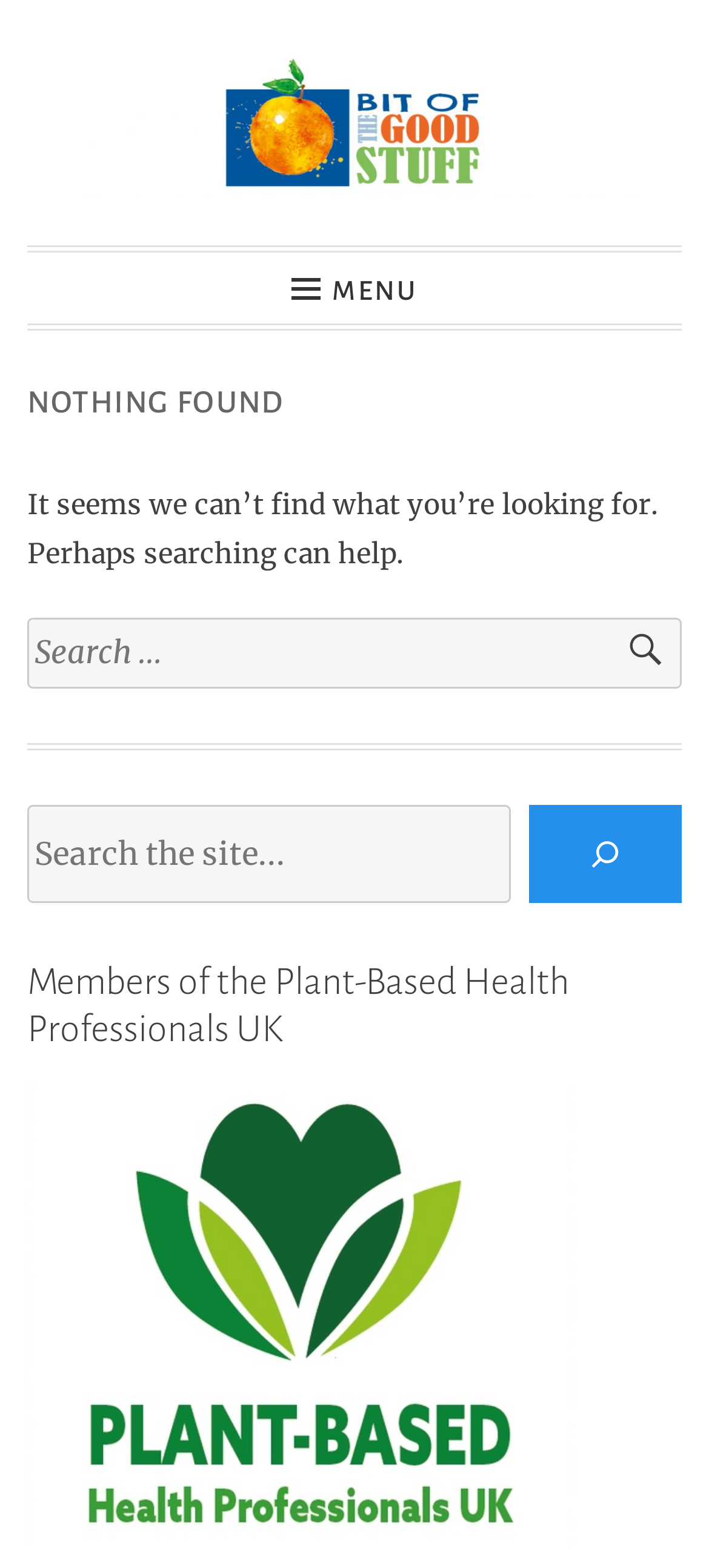Reply to the question with a single word or phrase:
What is the current state of the menu?

Collapsed